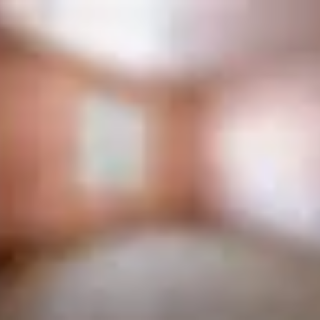Provide a brief response to the question below using one word or phrase:
What design principles does the room align with?

Modern design principles